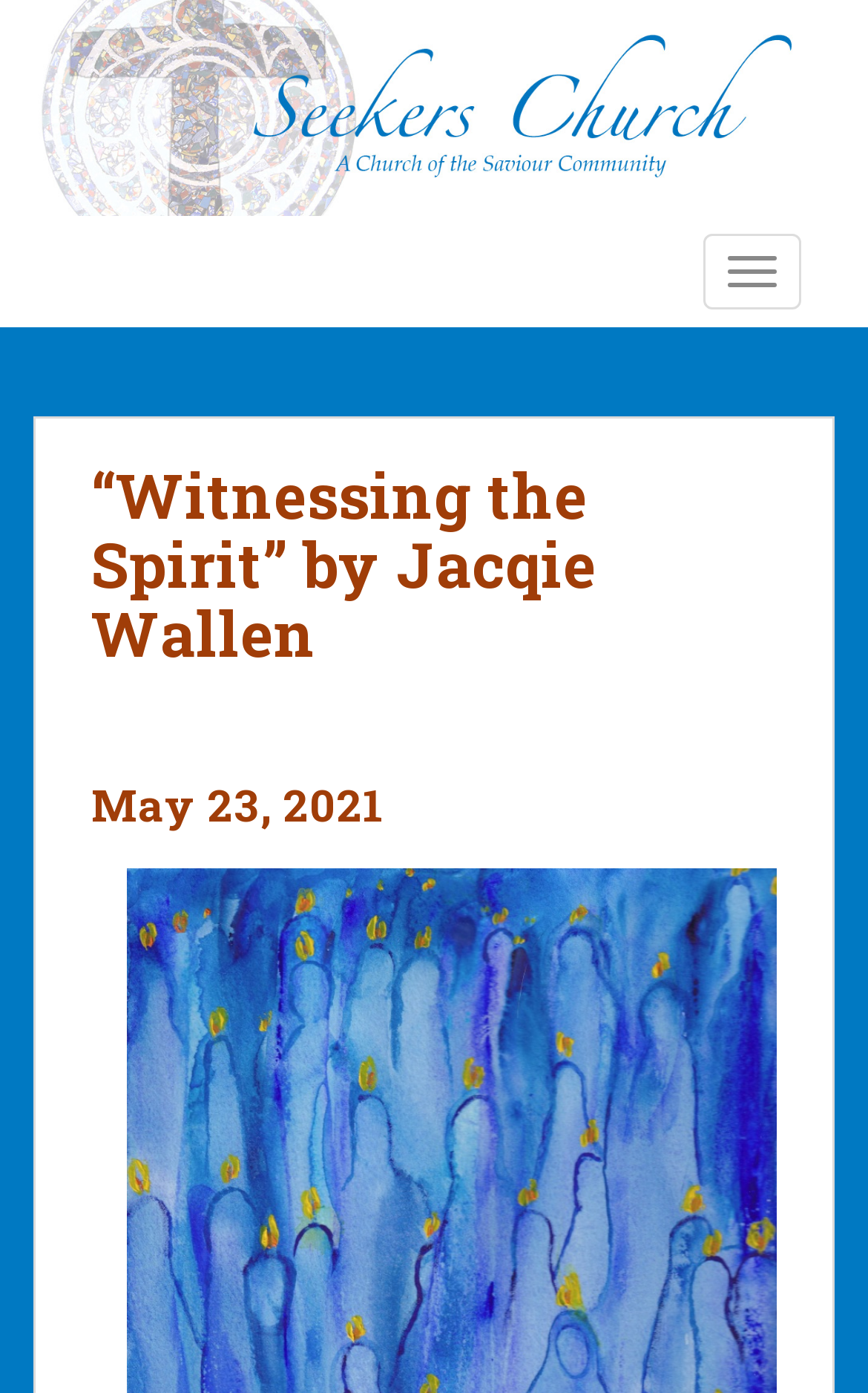Find and extract the text of the primary heading on the webpage.

“Witnessing the Spirit” by Jacqie Wallen